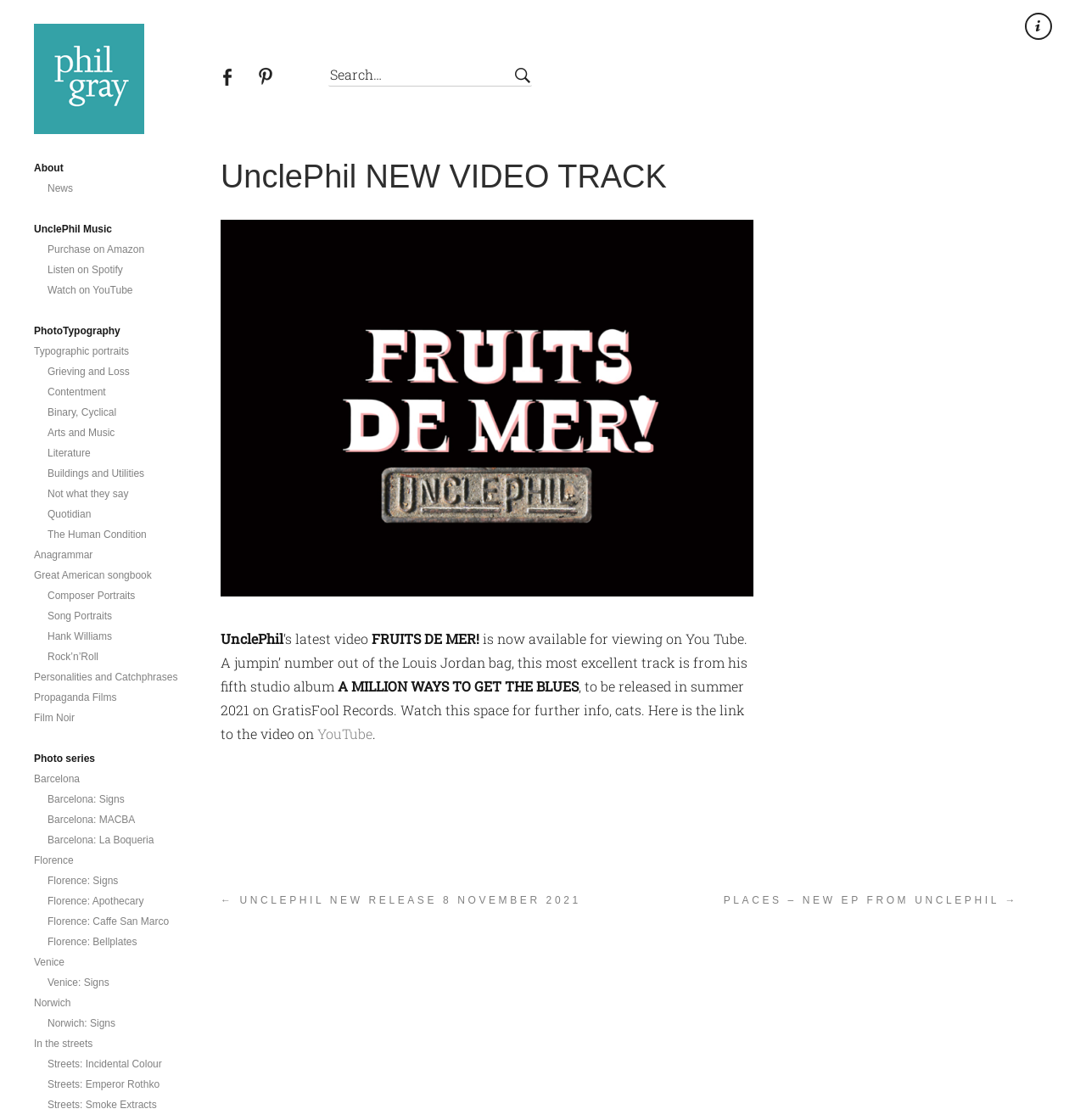What is the latest video of UnclePhil?
Answer the question with a thorough and detailed explanation.

The latest video of UnclePhil is FRUITS DE MER!, which is mentioned in the article section of the webpage.